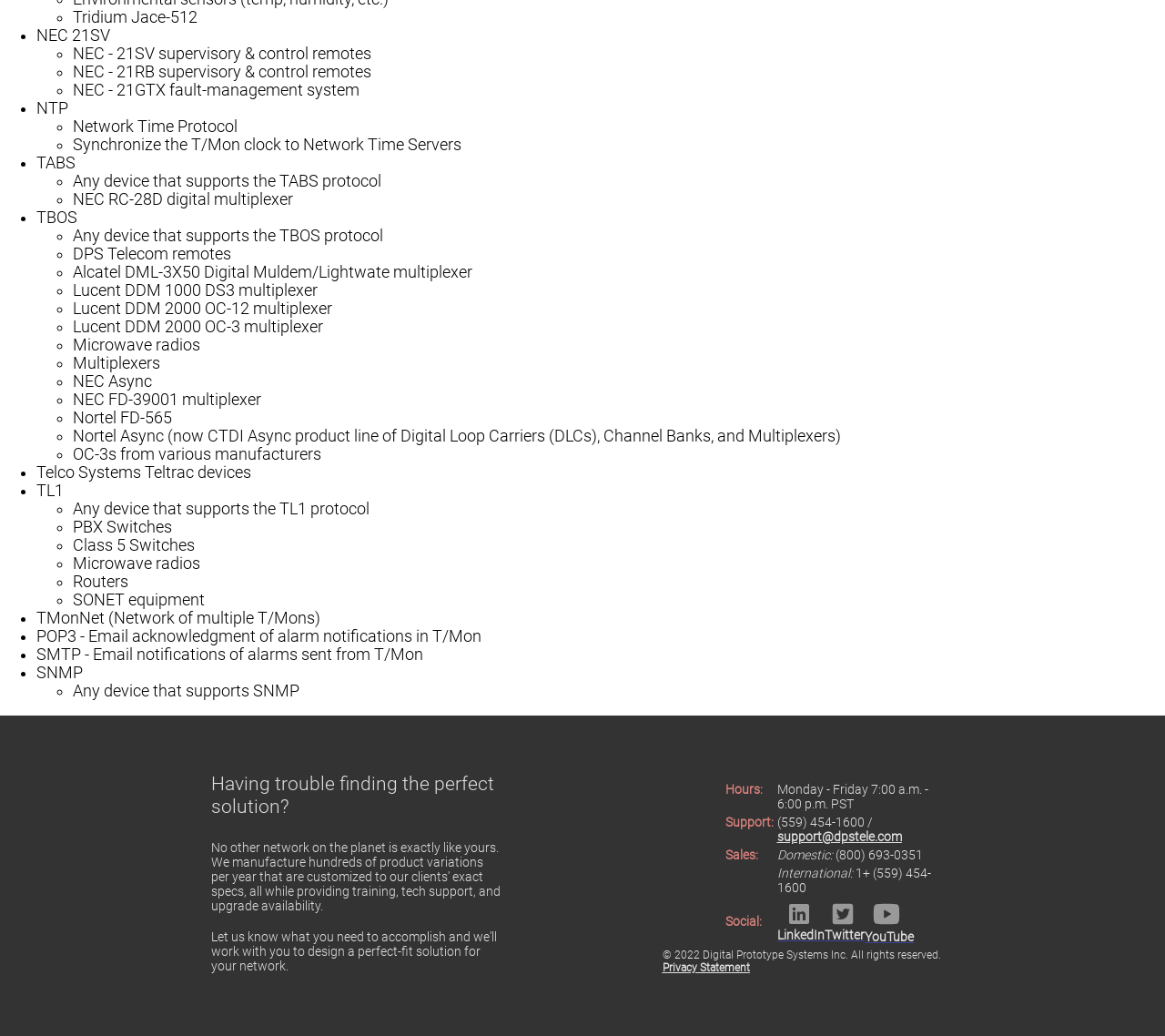Give a one-word or short phrase answer to this question: 
What is the purpose of NTP?

Synchronize clock